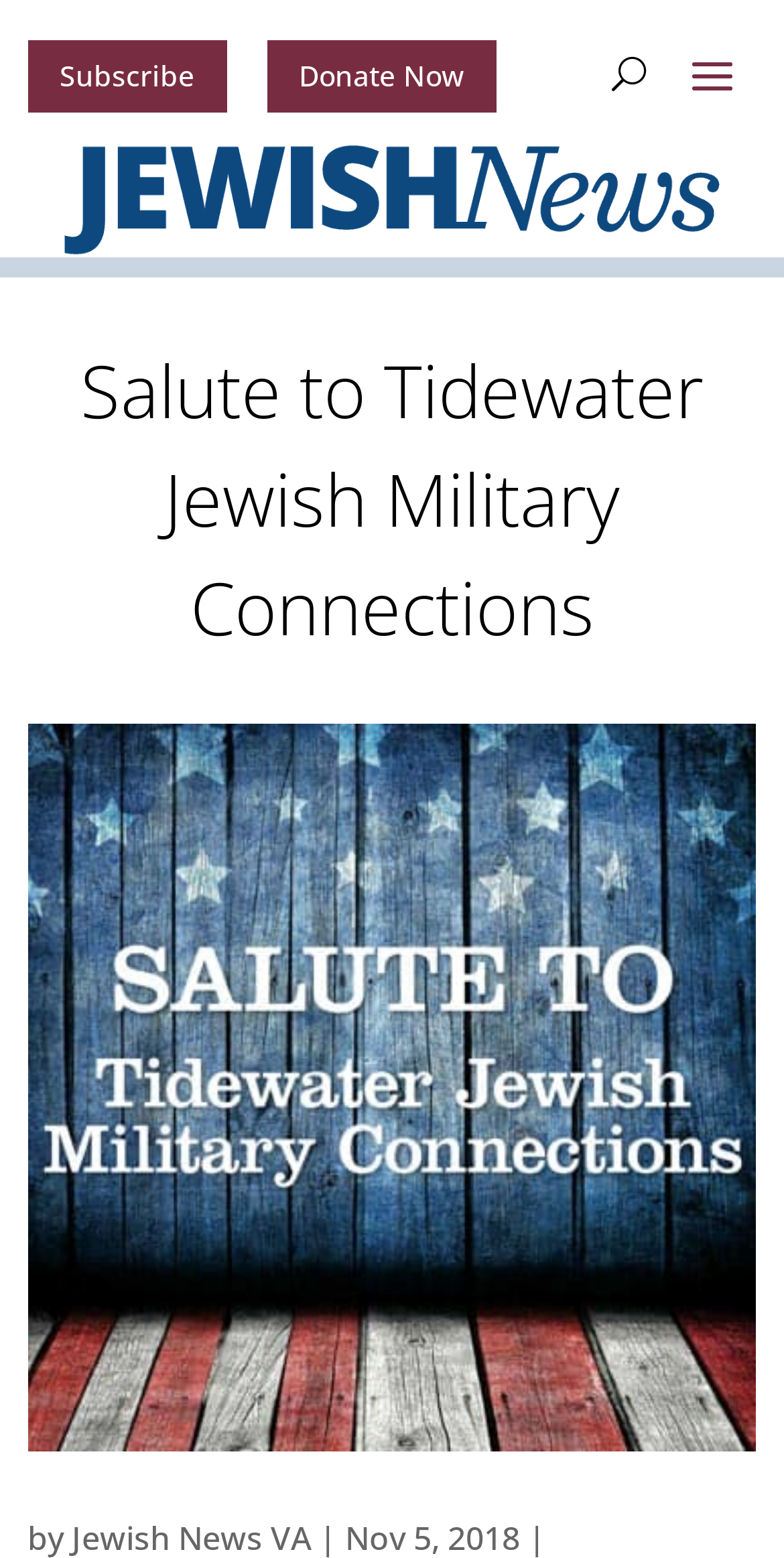Please determine the bounding box coordinates, formatted as (top-left x, top-left y, bottom-right x, bottom-right y), with all values as floating point numbers between 0 and 1. Identify the bounding box of the region described as: Subscribe

[0.035, 0.026, 0.289, 0.072]